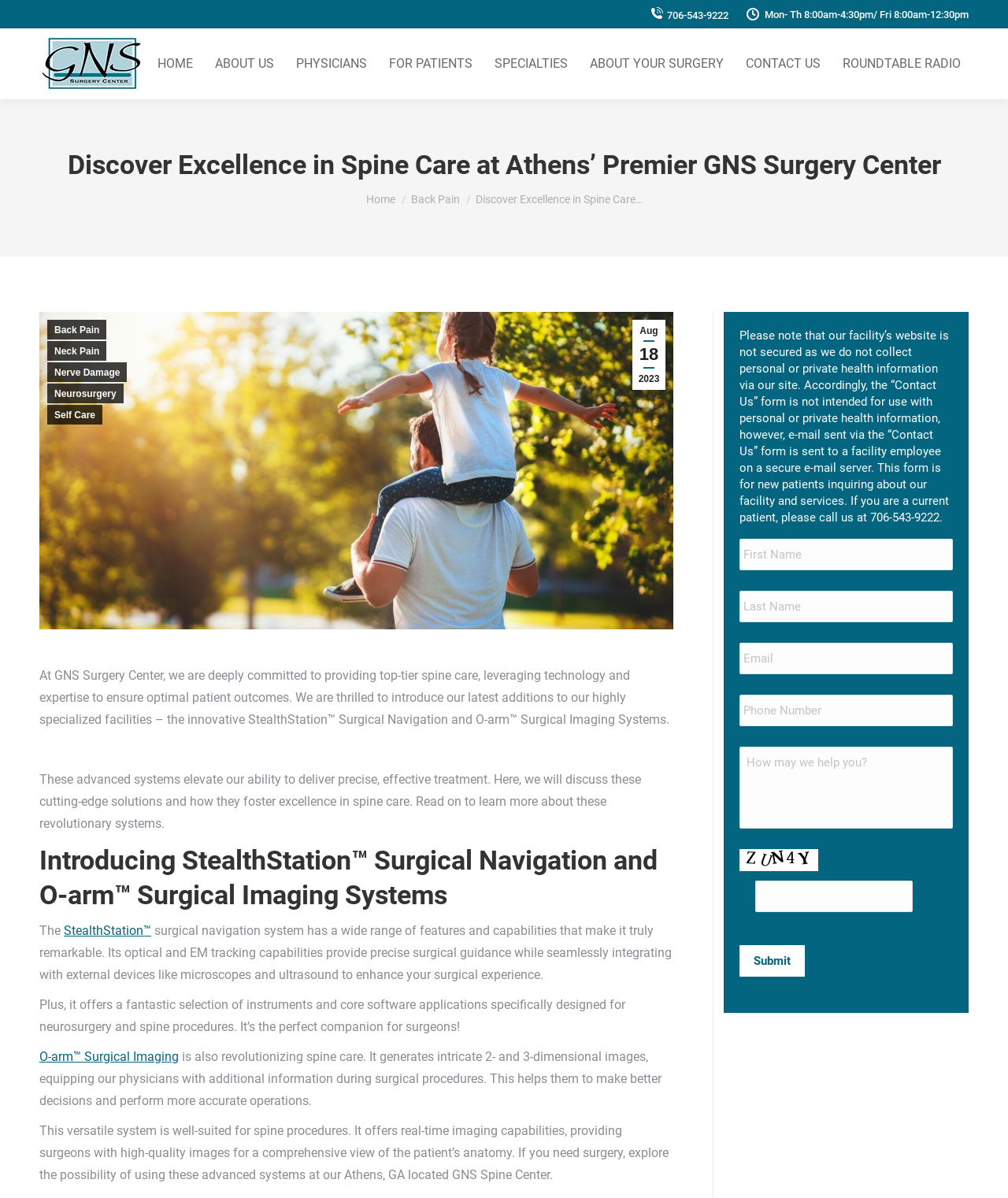Please determine the bounding box coordinates of the element's region to click for the following instruction: "Click the 'Submit' button".

[0.734, 0.789, 0.798, 0.815]